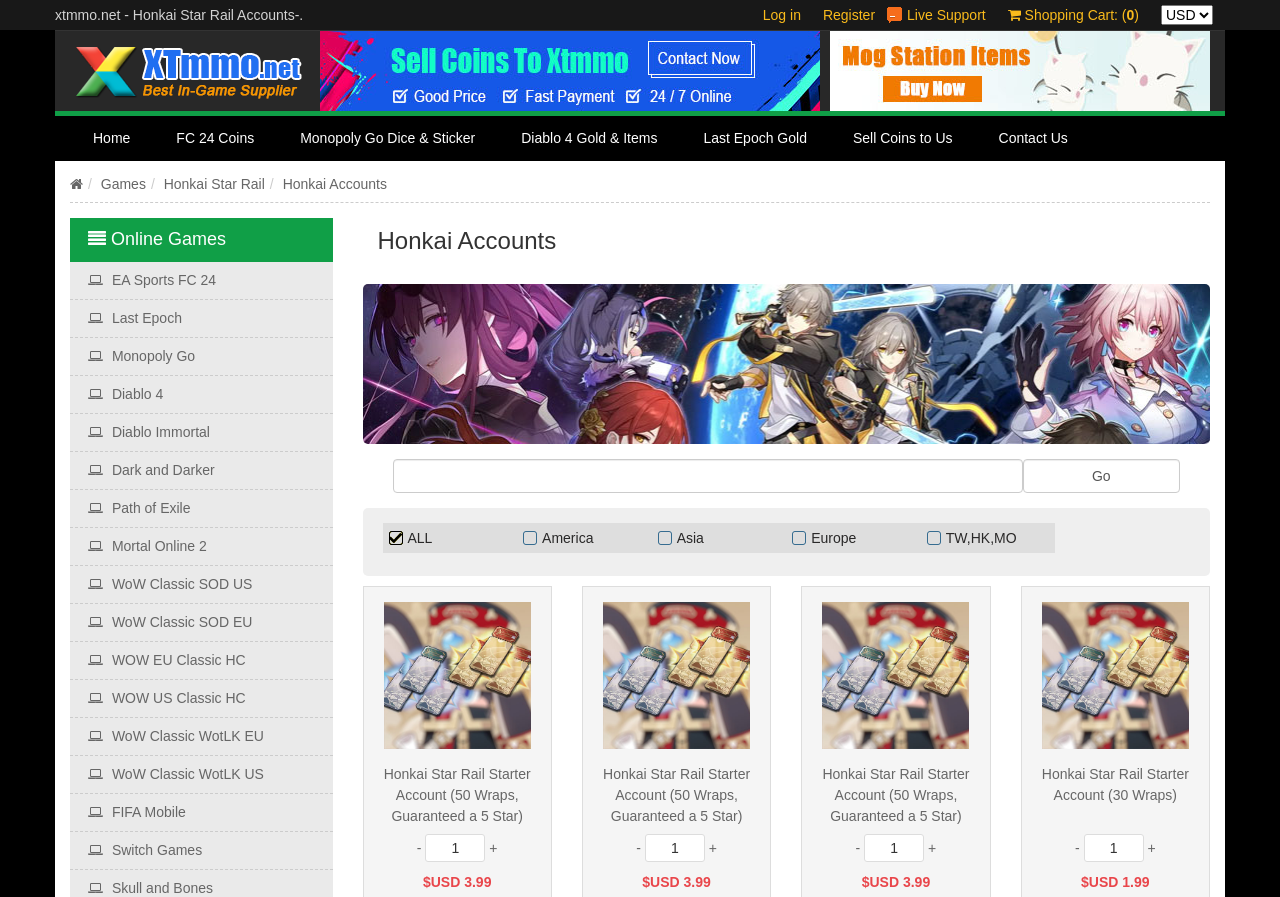Describe the webpage meticulously, covering all significant aspects.

This webpage is an online store for video game accounts, specifically for Honkai Star Rail. At the top, there are links to "Log in", "Register", "Live Support", and a shopping cart icon with a count of 0 items. Next to the shopping cart, there is a combobox with an unclear purpose.

Below the top navigation, there is a large header that reads "xtmmo.net - Honkai Star Rail Accounts-" with an image of a logo to the left. Underneath the header, there are three columns of links to various games, including FC 24 Coins, Monopoly Go Dice & Sticker, Diablo 4 Gold & Items, and more.

On the left side of the page, there is a section with a heading "Online Games" and a list of links to different games, including EA Sports FC 24, Last Epoch, Monopoly Go, and more.

The main content of the page is a list of Honkai Star Rail accounts for sale, each with an image, a heading describing the account, and a price in USD. There are four accounts listed, each with a "Go" button and a dropdown menu to select the region (ALL, America, Asia, Europe, or TW,HK,MO). The accounts are listed in a grid layout, with two accounts per row.

Each account listing has a "+" and "-" button to adjust the quantity, and a text box to input the desired quantity. The price of each account is listed in USD, and there is a "Buy" button to purchase the account.

Overall, this webpage is a marketplace for buying and selling video game accounts, specifically for Honkai Star Rail.